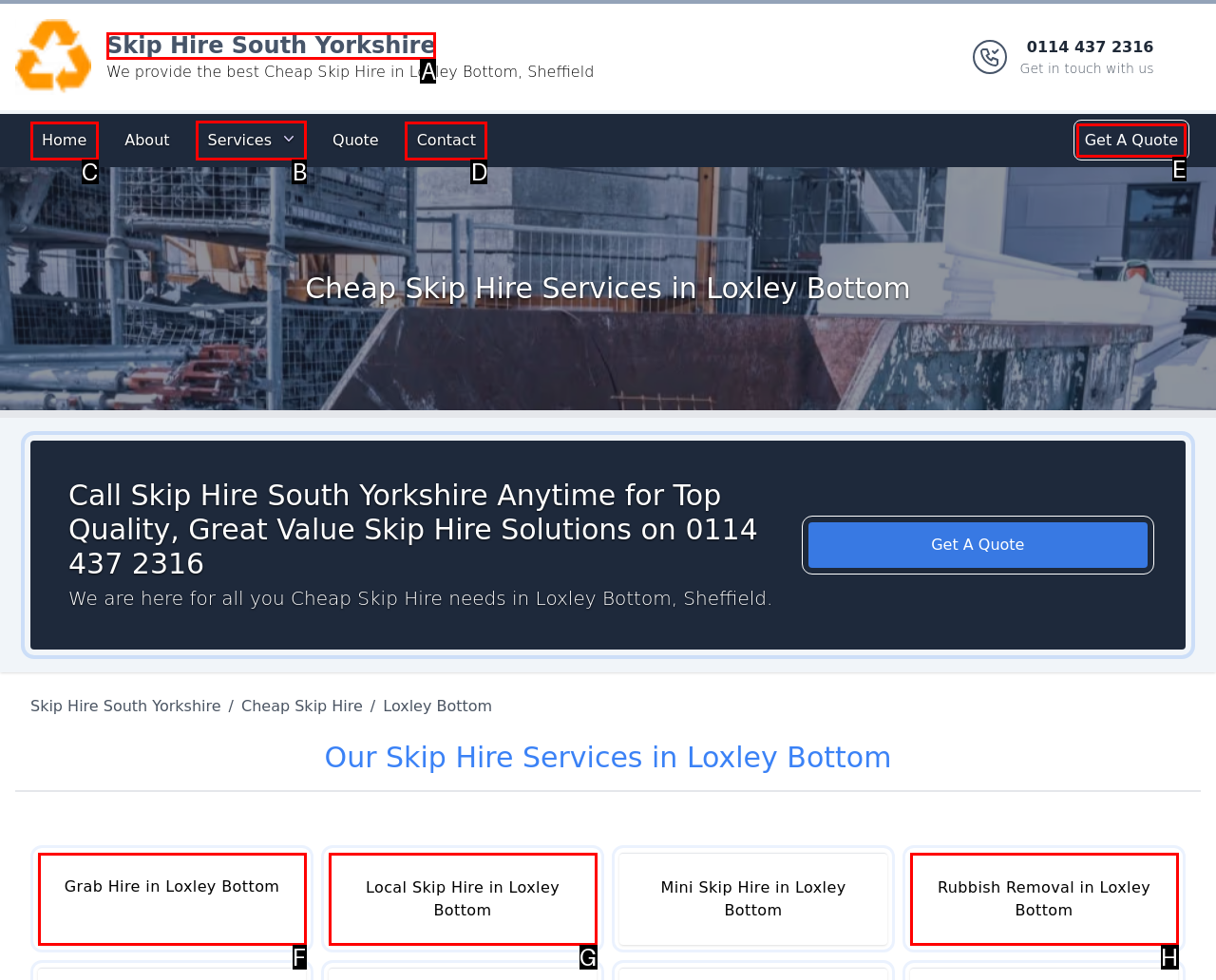To achieve the task: Search for something, indicate the letter of the correct choice from the provided options.

None